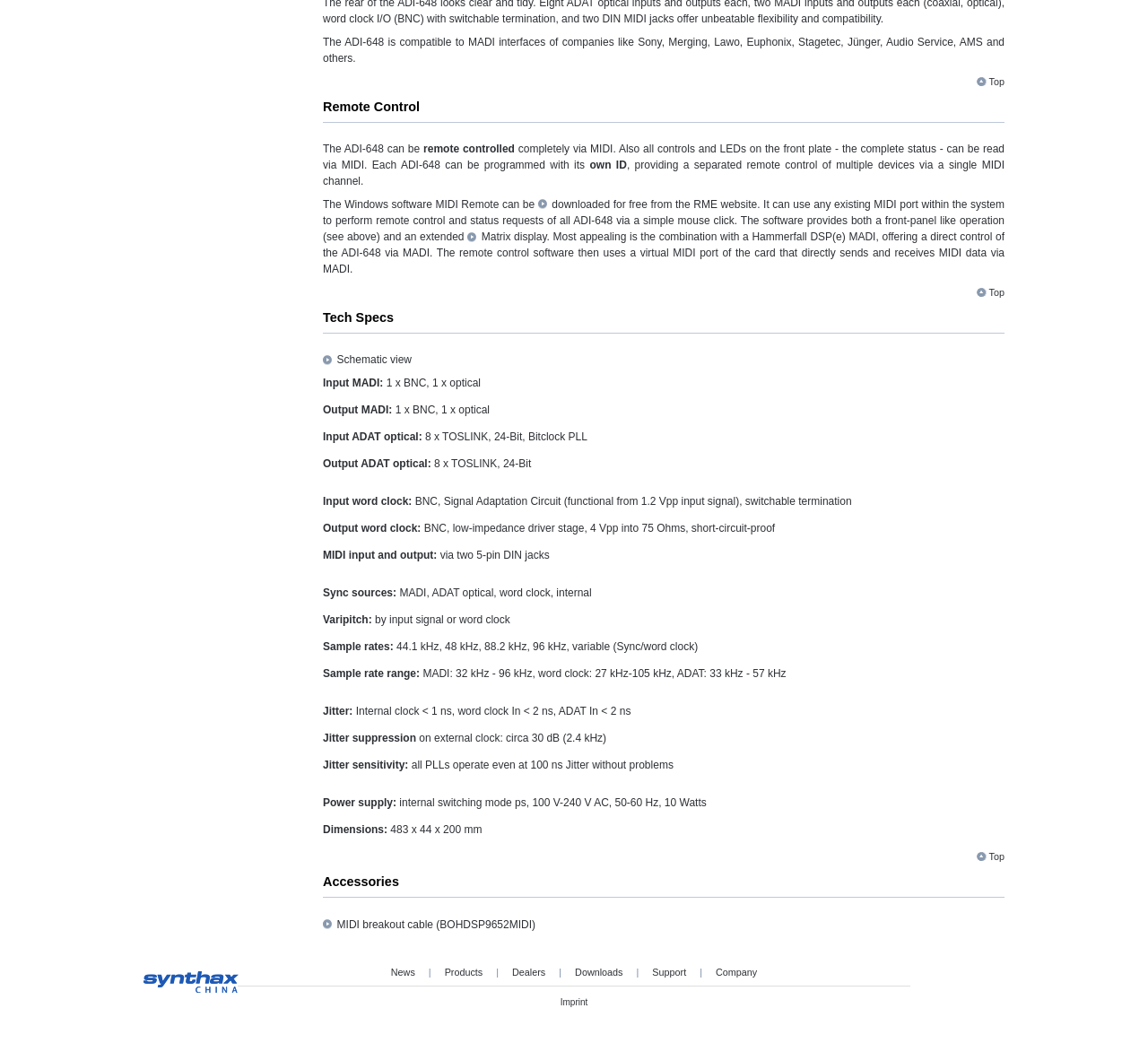Identify the bounding box coordinates of the section that should be clicked to achieve the task described: "View 'Tech Specs'".

[0.281, 0.297, 0.875, 0.32]